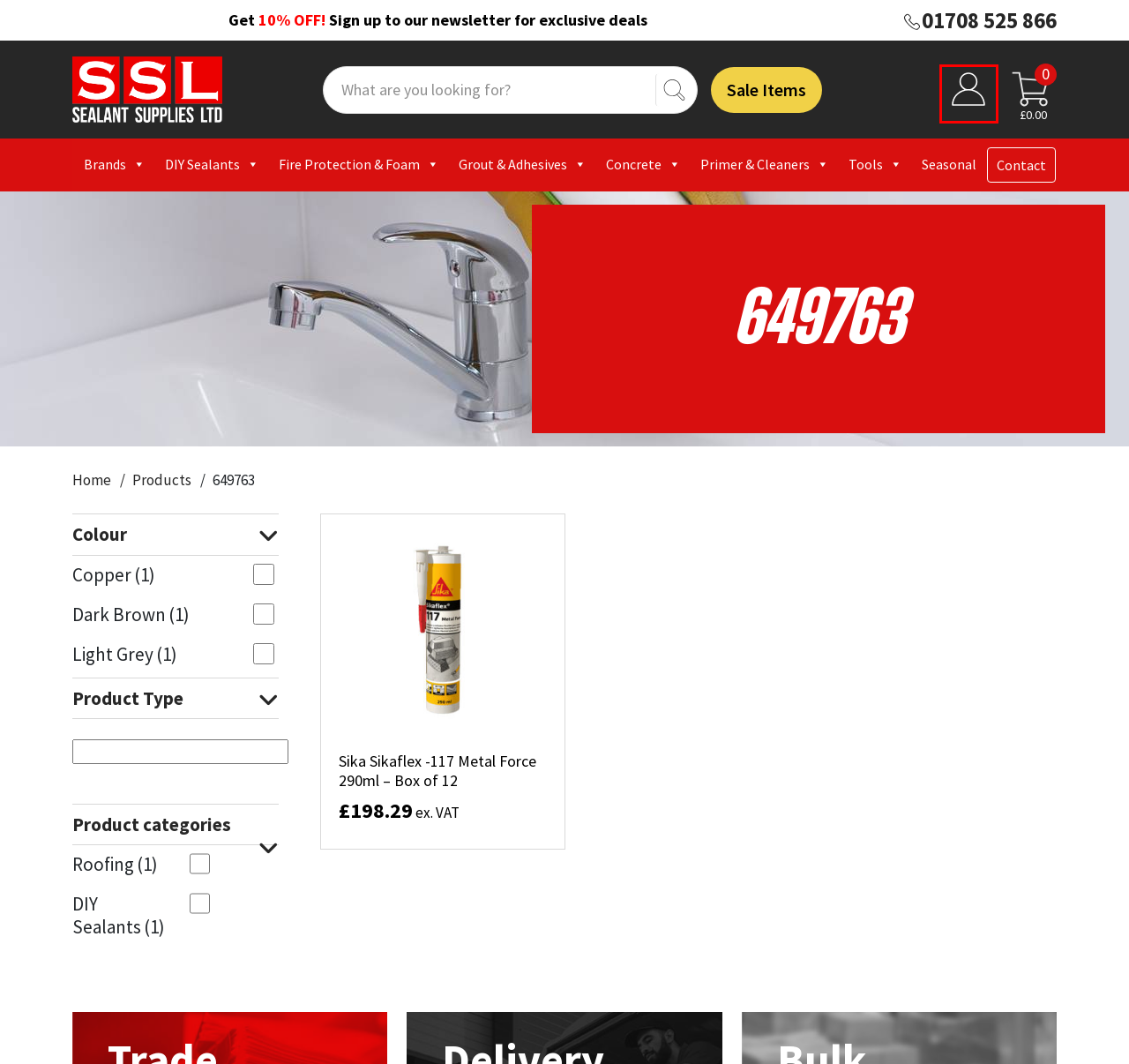You are given a screenshot of a webpage with a red rectangle bounding box around a UI element. Select the webpage description that best matches the new webpage after clicking the element in the bounding box. Here are the candidates:
A. My account - Sealant Supplies Ltd
B. Tools - Sealant Tools - Shop Online Now
C. Grouts & Adhesives - Shop Online Now
D. Seasonal
E. Brands - Sealant Supplies Ltd
F. DIY Sealants - Shop Online Now
G. Contact us - Phone - Email - Store - Sealant Supplies Ltd
H. Concrete - Shop Online Now

A